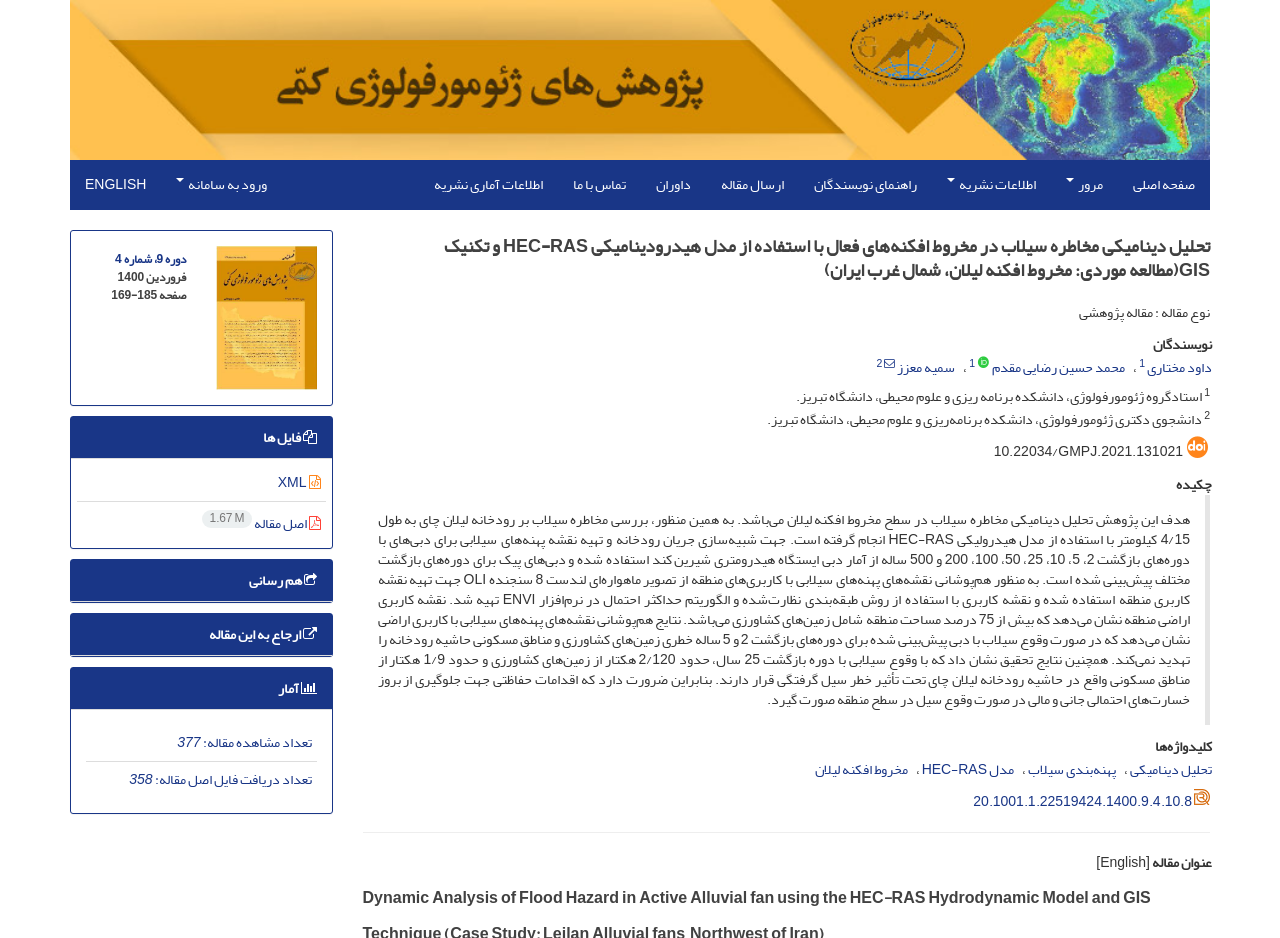Determine the bounding box coordinates (top-left x, top-left y, bottom-right x, bottom-right y) of the UI element described in the following text: колесо фортуны 1xbet отзывы

None